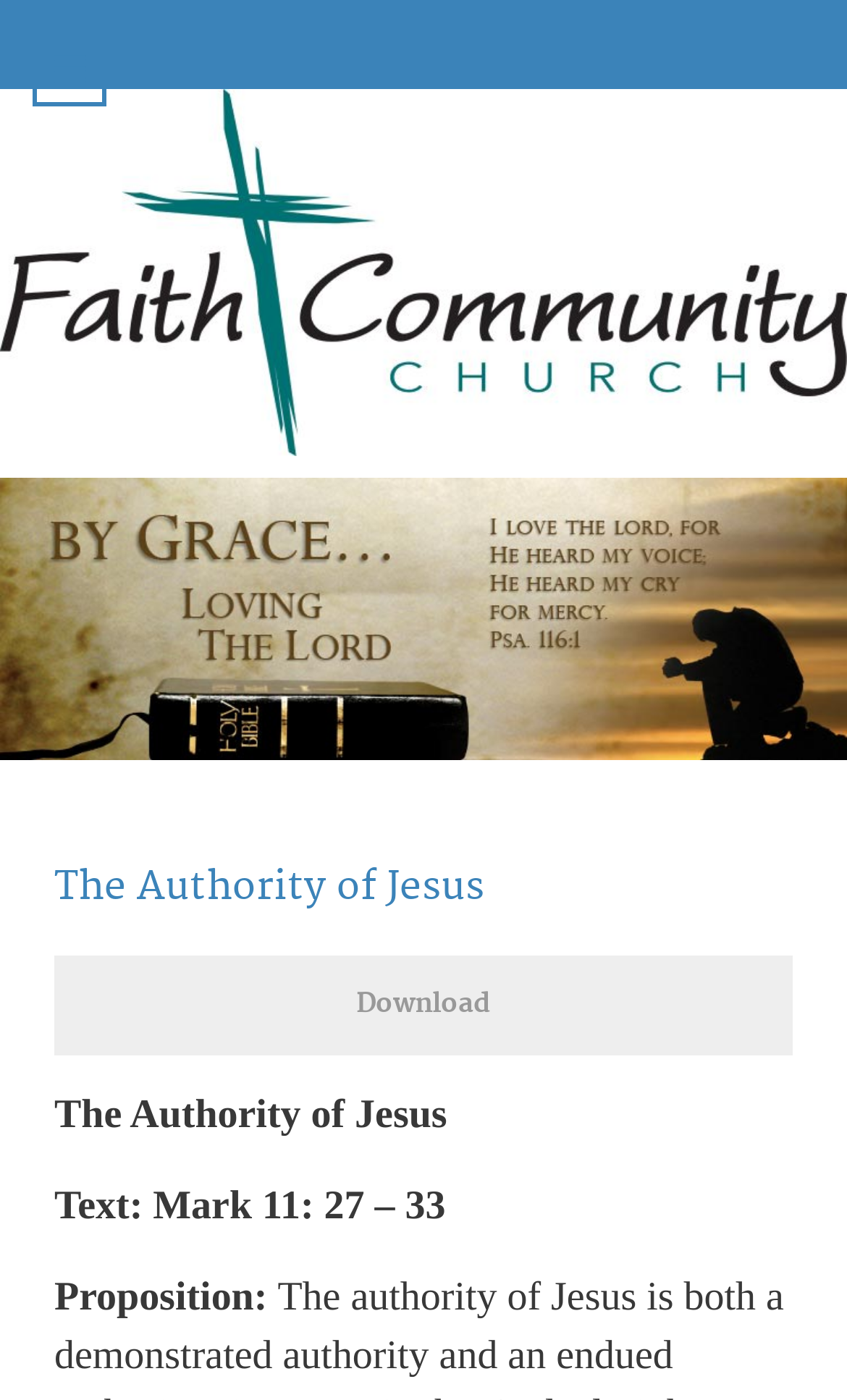What is the logo at the top of the page?
Using the visual information, respond with a single word or phrase.

FCC Logo